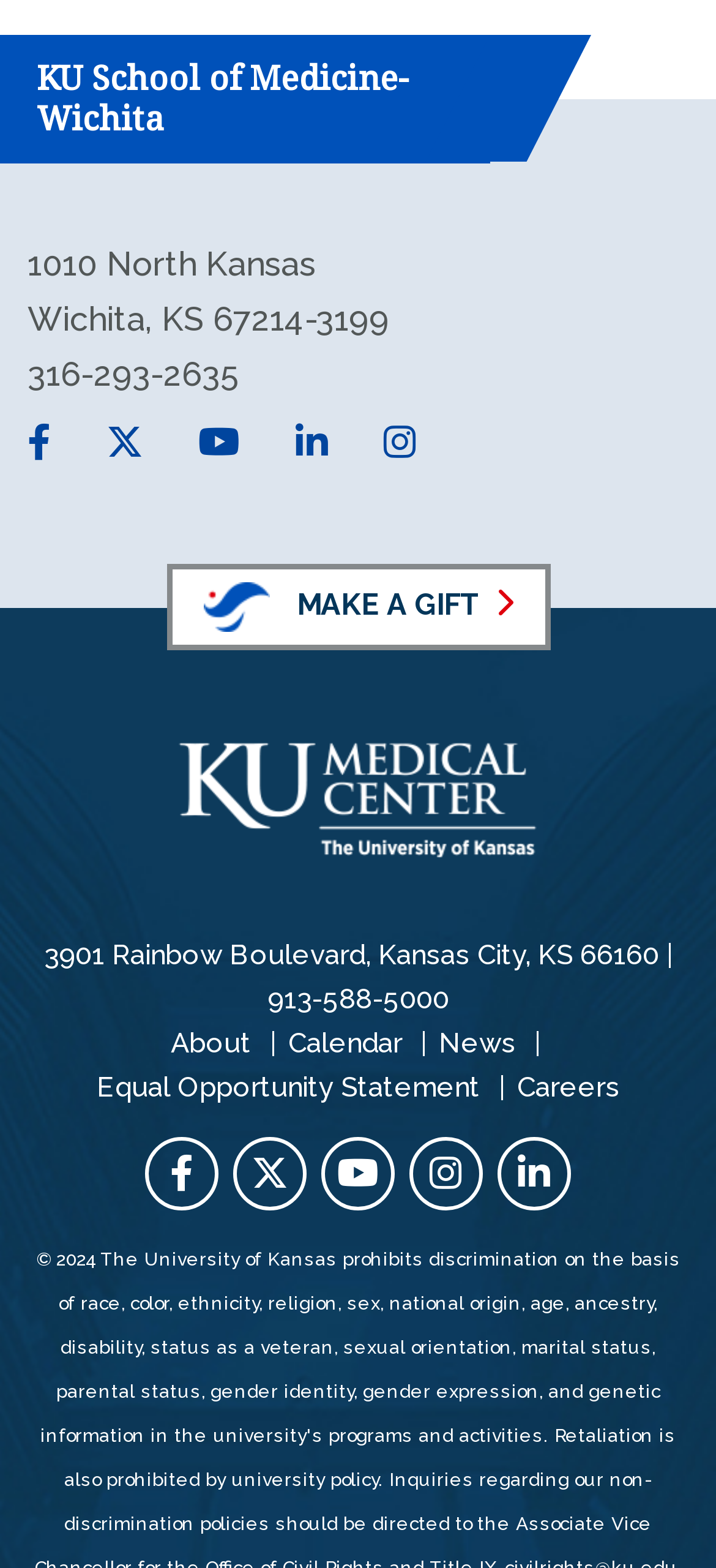What is the phone number of the school?
Refer to the image and give a detailed response to the question.

The phone number of the school can be found in the middle section of the webpage, where it is written in a static text element as '316-293-2635'.